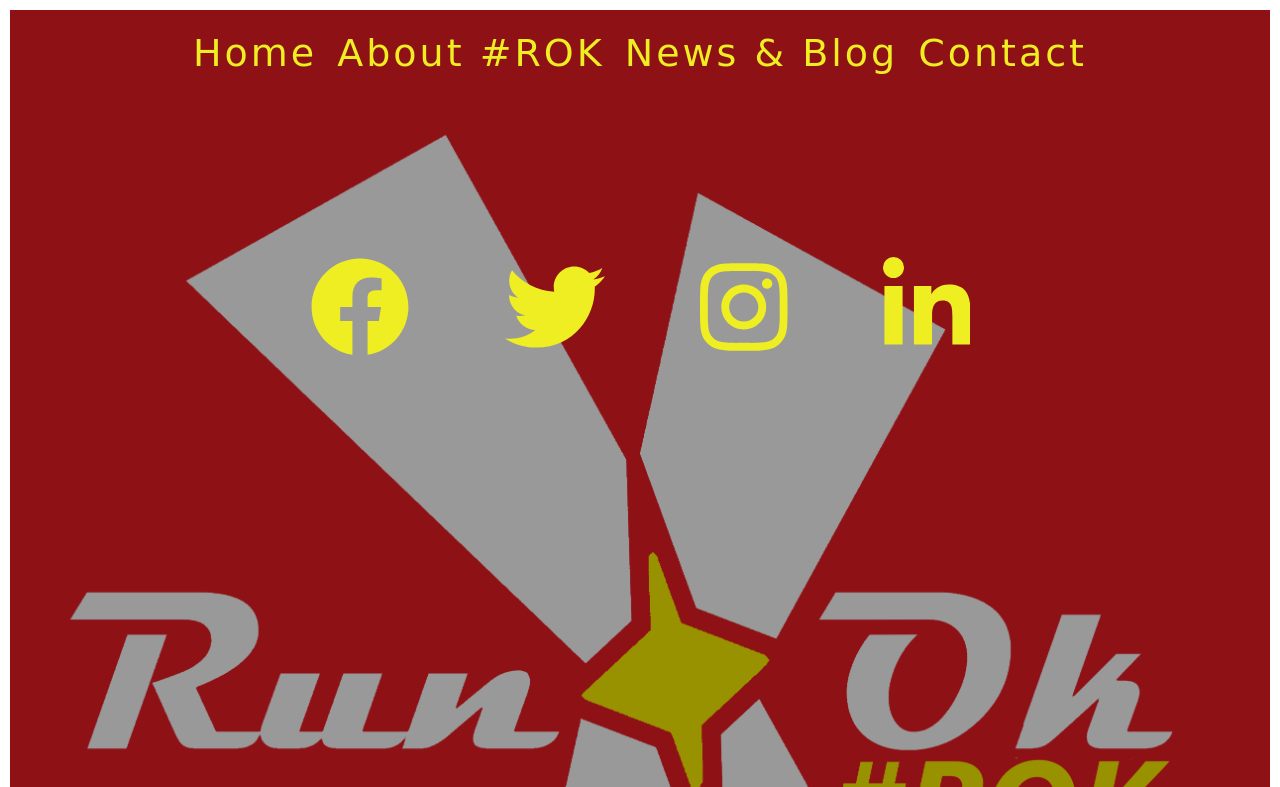Utilize the details in the image to give a detailed response to the question: How many social media links are present on the webpage?

I counted the number of links with 'fab fa-' prefix in their OCR text, which are typically used for social media icons. There are four such links: 'fab fa-facebook', 'fab fa-twitter', 'fab fa-instagram', and 'fab fa-linkedin-in'. Therefore, there are 4 social media links present on the webpage.